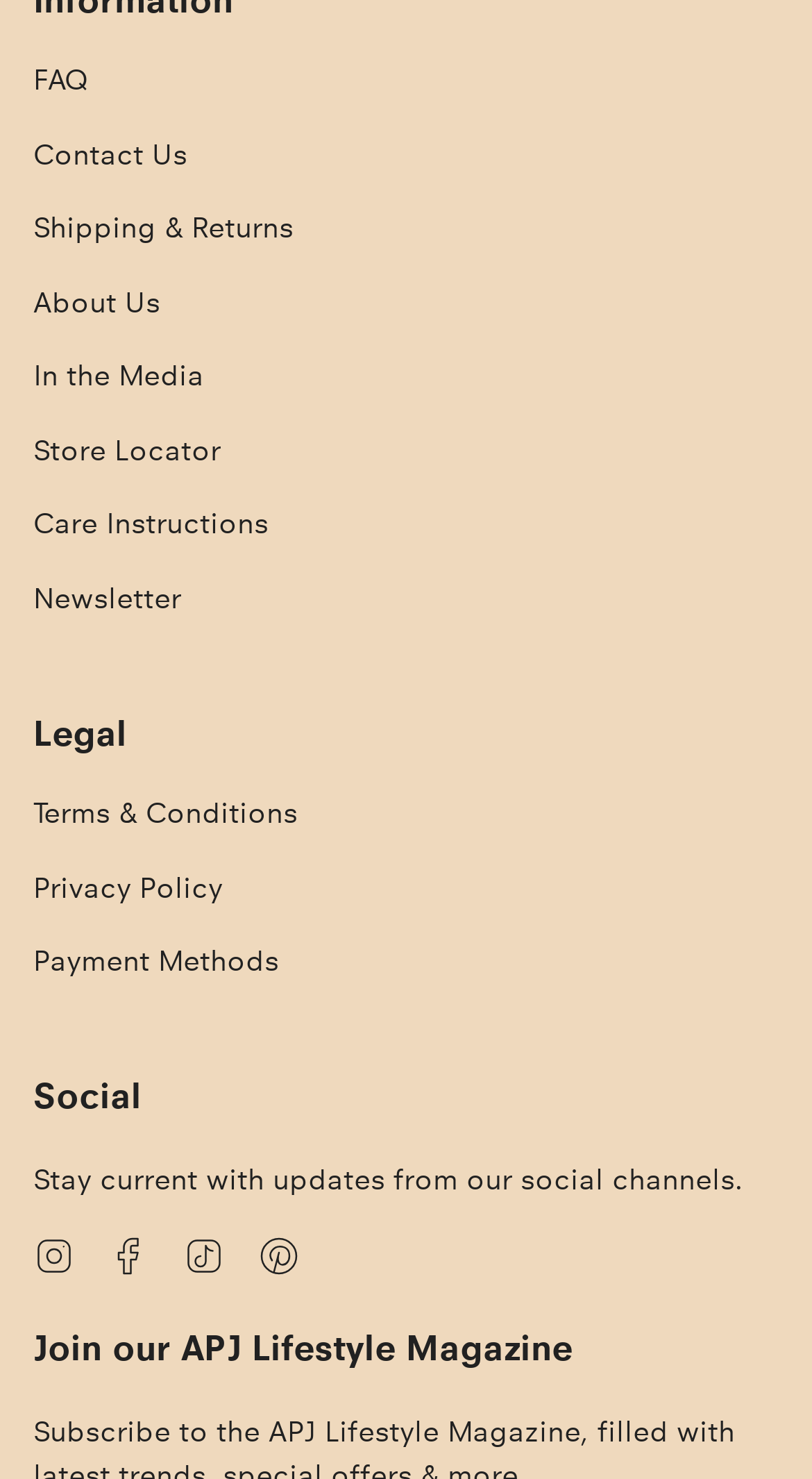Highlight the bounding box coordinates of the element that should be clicked to carry out the following instruction: "Subscribe to APJ Lifestyle Magazine". The coordinates must be given as four float numbers ranging from 0 to 1, i.e., [left, top, right, bottom].

[0.041, 0.898, 0.959, 0.941]